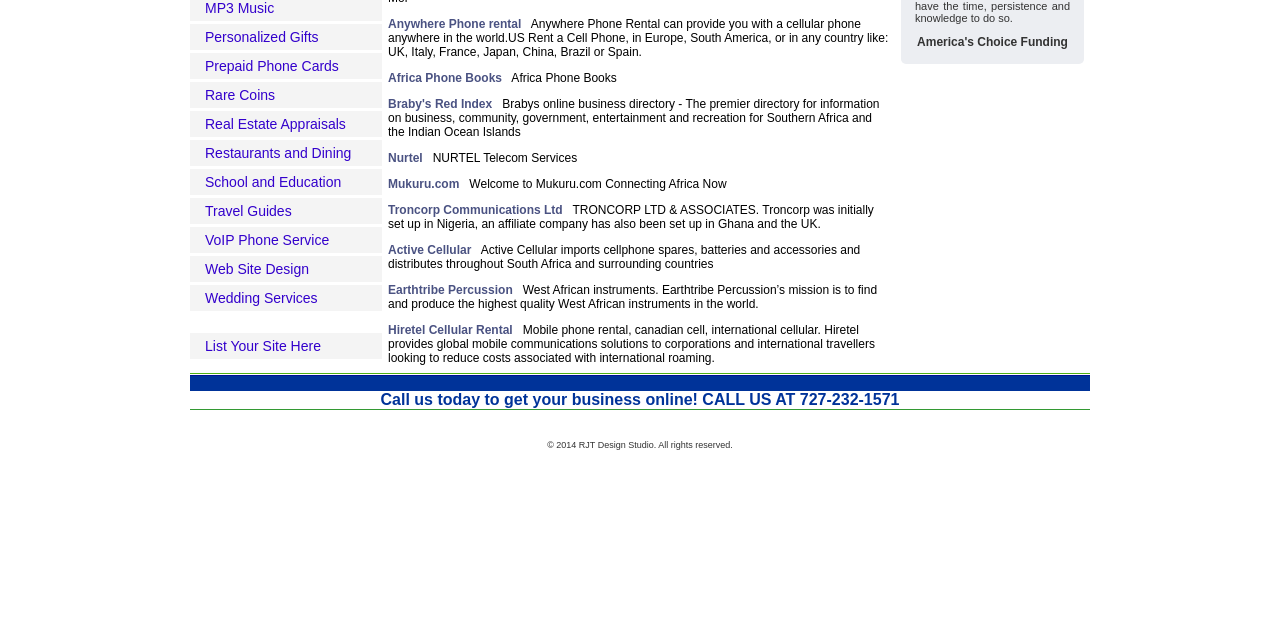Determine the bounding box coordinates of the UI element described by: "Mukuru.com".

[0.303, 0.276, 0.359, 0.298]